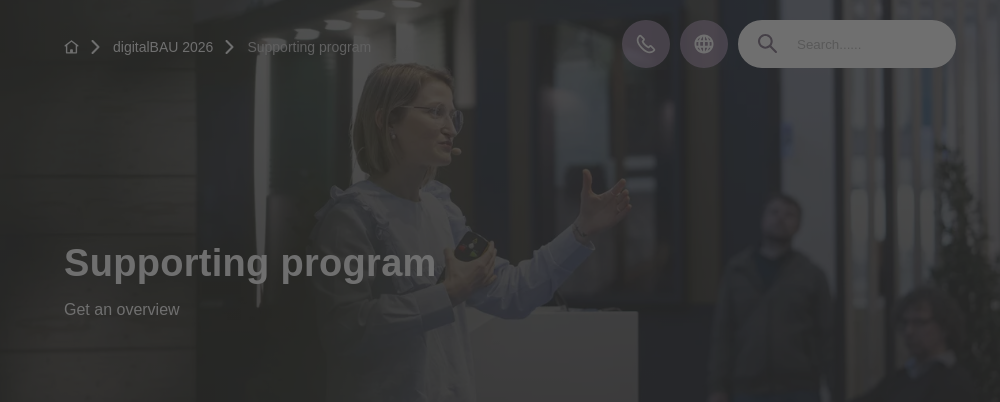What is the purpose of the supporting program?
Provide a short answer using one word or a brief phrase based on the image.

to enrich knowledge and networking opportunities